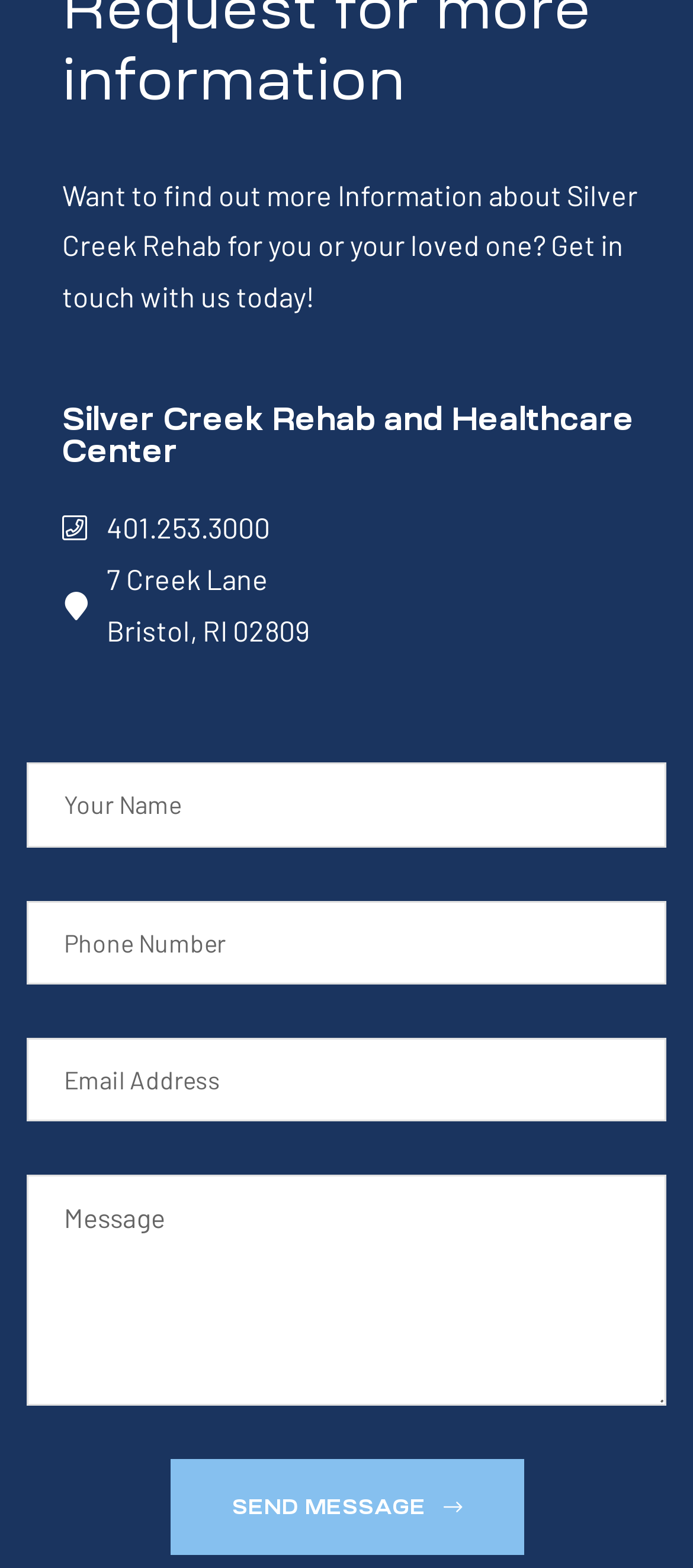Look at the image and answer the question in detail:
What is the purpose of the textboxes on the webpage?

The textboxes are labeled as 'Name', 'Phone', 'Email', and 'Message', and are accompanied by a 'SEND MESSAGE' button, indicating that they are used to send a message to Silver Creek Rehab.